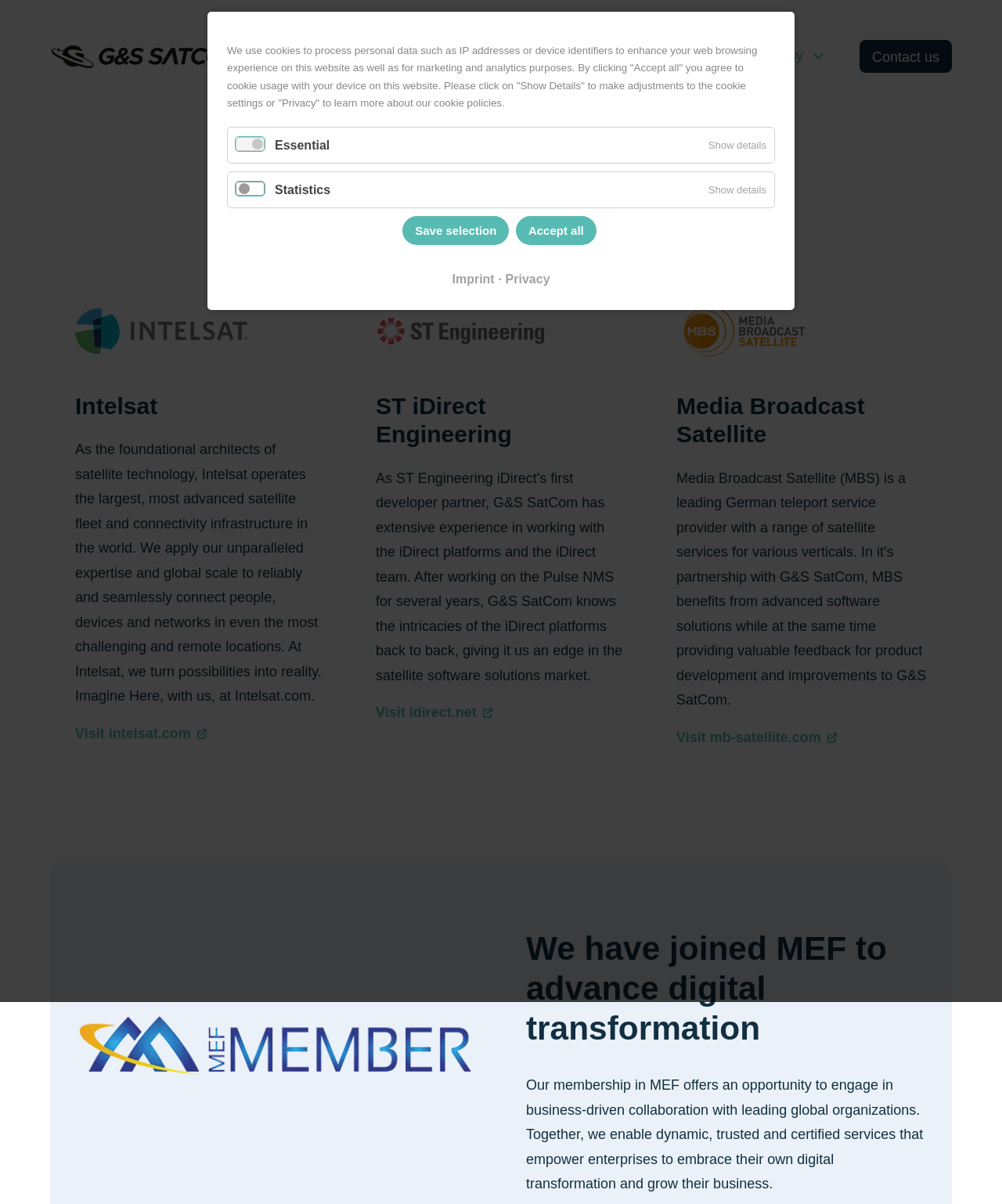Locate the UI element that matches the description parent_node: Skip navigation aria-label="logo" in the webpage screenshot. Return the bounding box coordinates in the format (top-left x, top-left y, bottom-right x, bottom-right y), with values ranging from 0 to 1.

[0.05, 0.021, 0.245, 0.073]